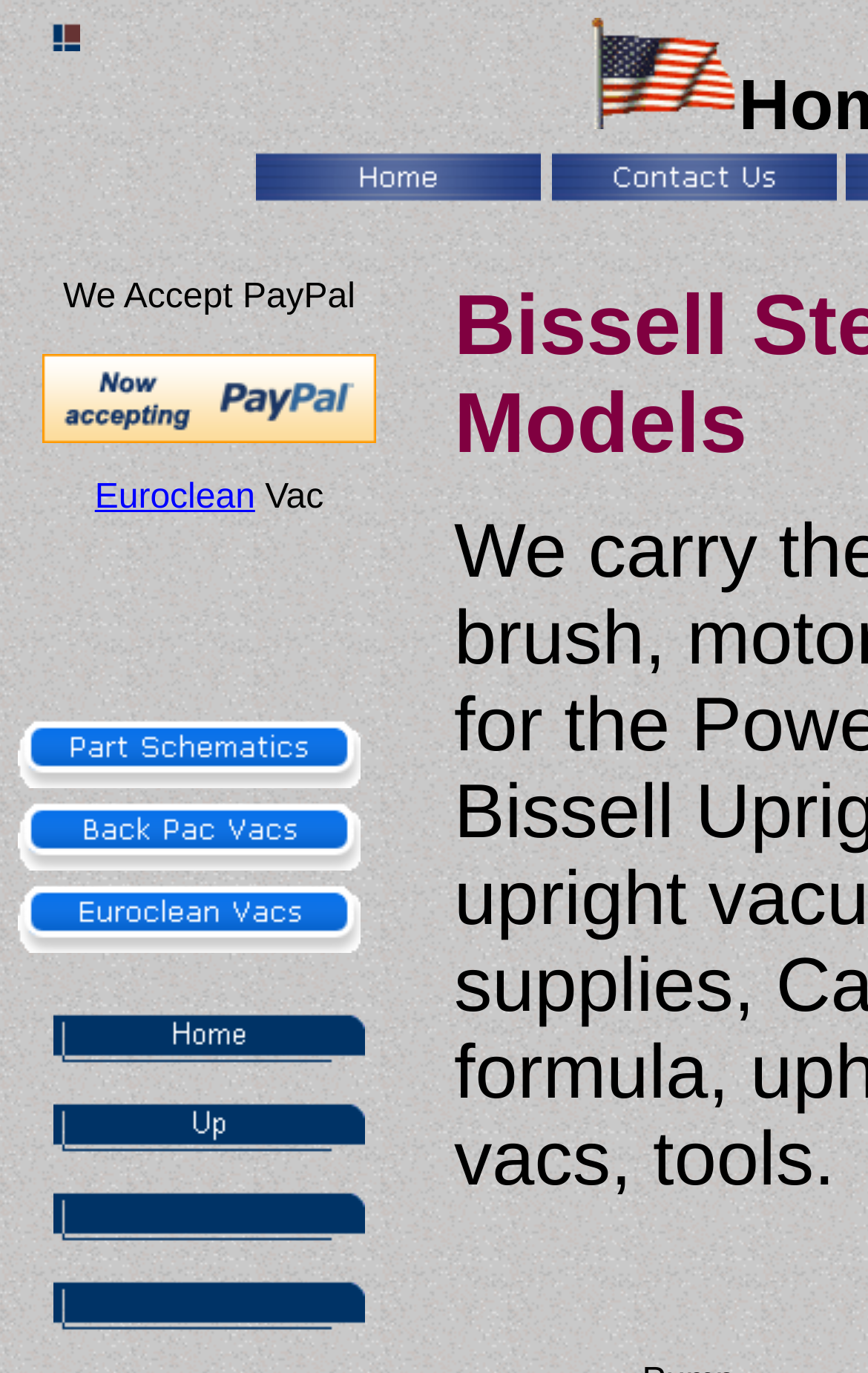Locate the UI element described as follows: "alt="Back Pac Vacs"". Return the bounding box coordinates as four float numbers between 0 and 1 in the order [left, top, right, bottom].

[0.021, 0.612, 0.415, 0.64]